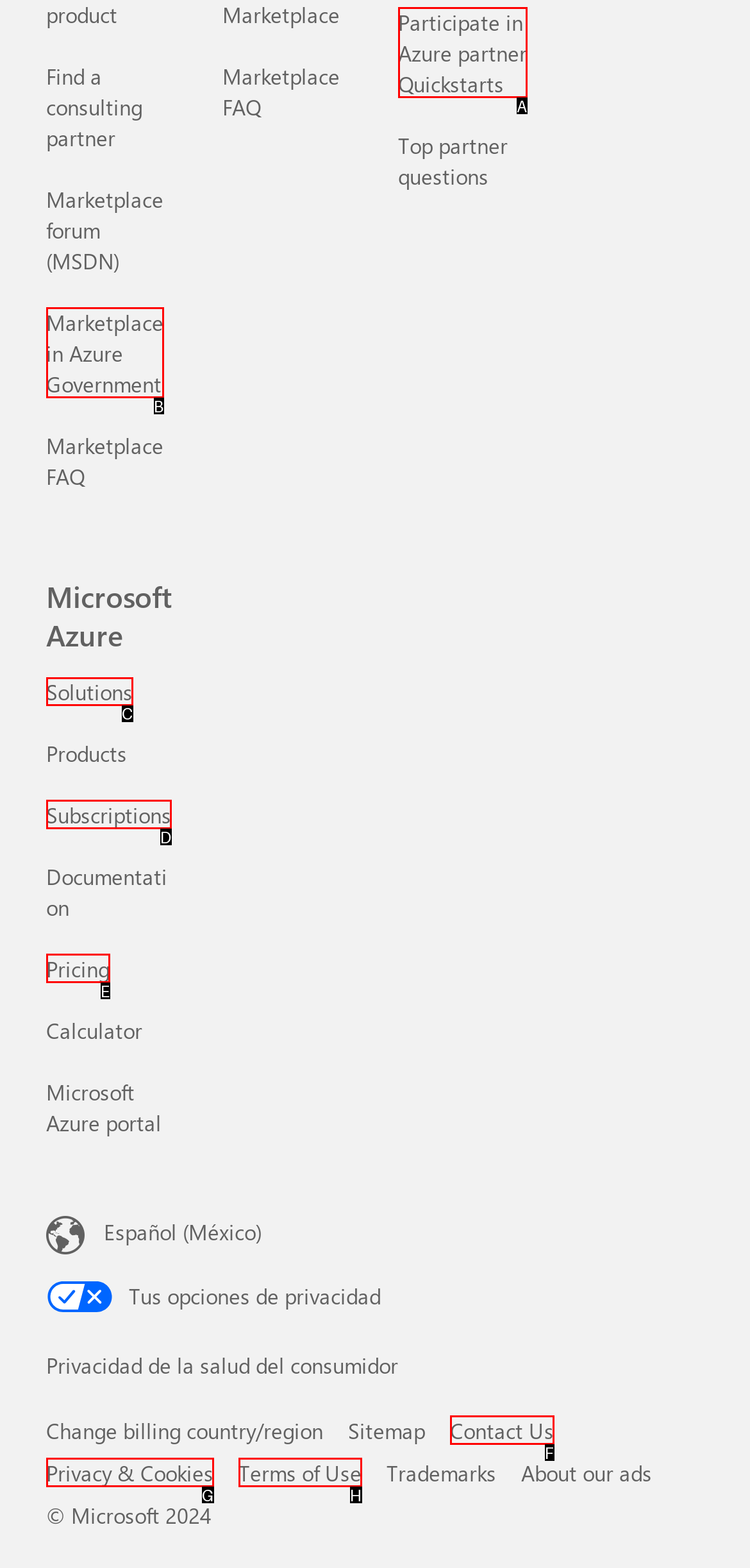Select the letter associated with the UI element you need to click to perform the following action: View Microsoft Azure solutions
Reply with the correct letter from the options provided.

C